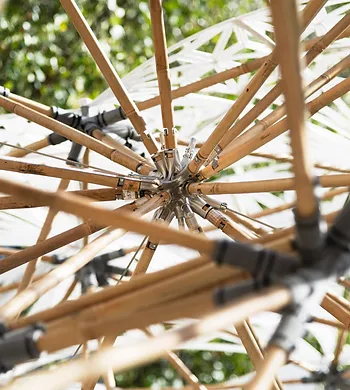What is emphasized by the pavilion's construction?
Kindly offer a comprehensive and detailed response to the question.

The caption highlights the innovative use of recyclable materials in the pavilion's construction, which emphasizes sustainability and reflects the pavilion's commitment to combining digital fabrication with locally sourced resources.